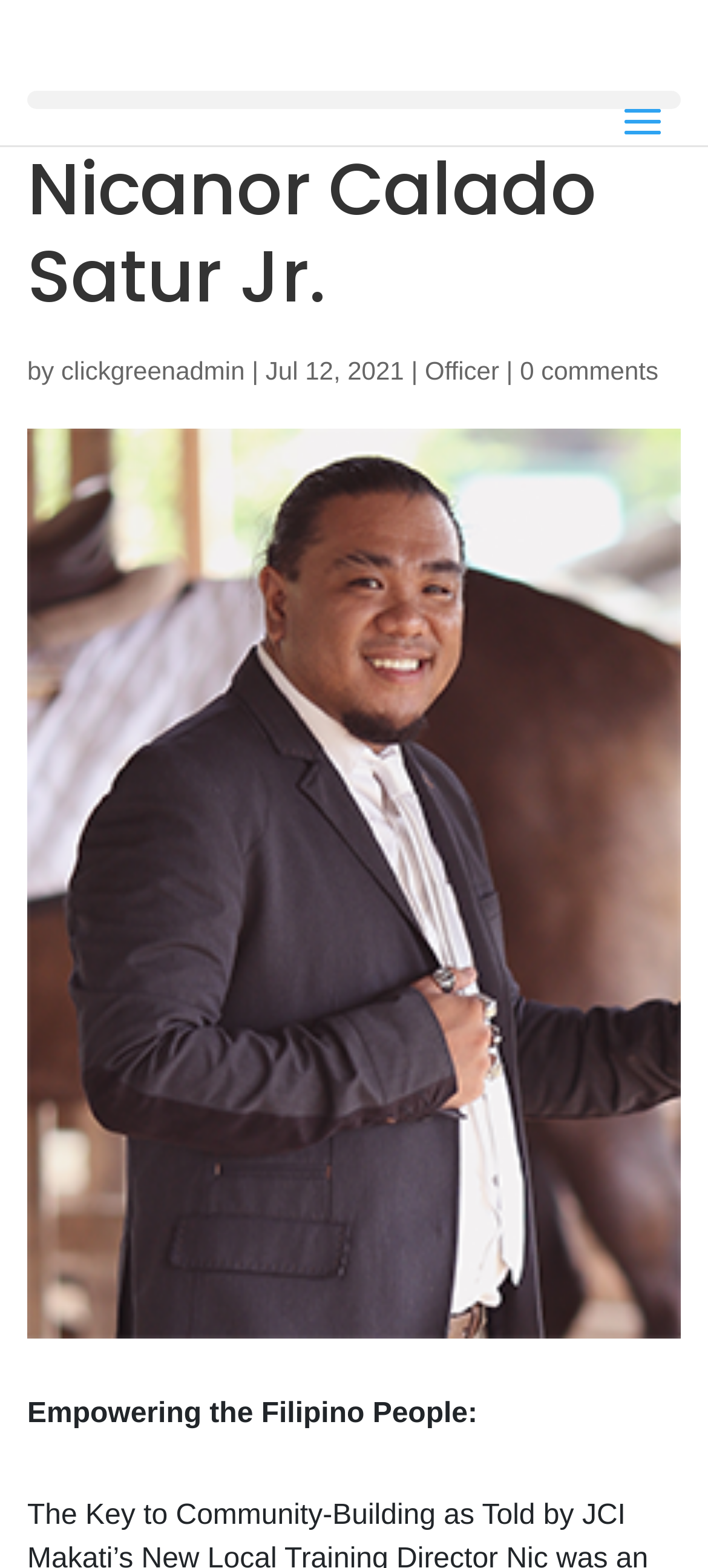Given the element description "Officer", identify the bounding box of the corresponding UI element.

[0.6, 0.227, 0.705, 0.246]